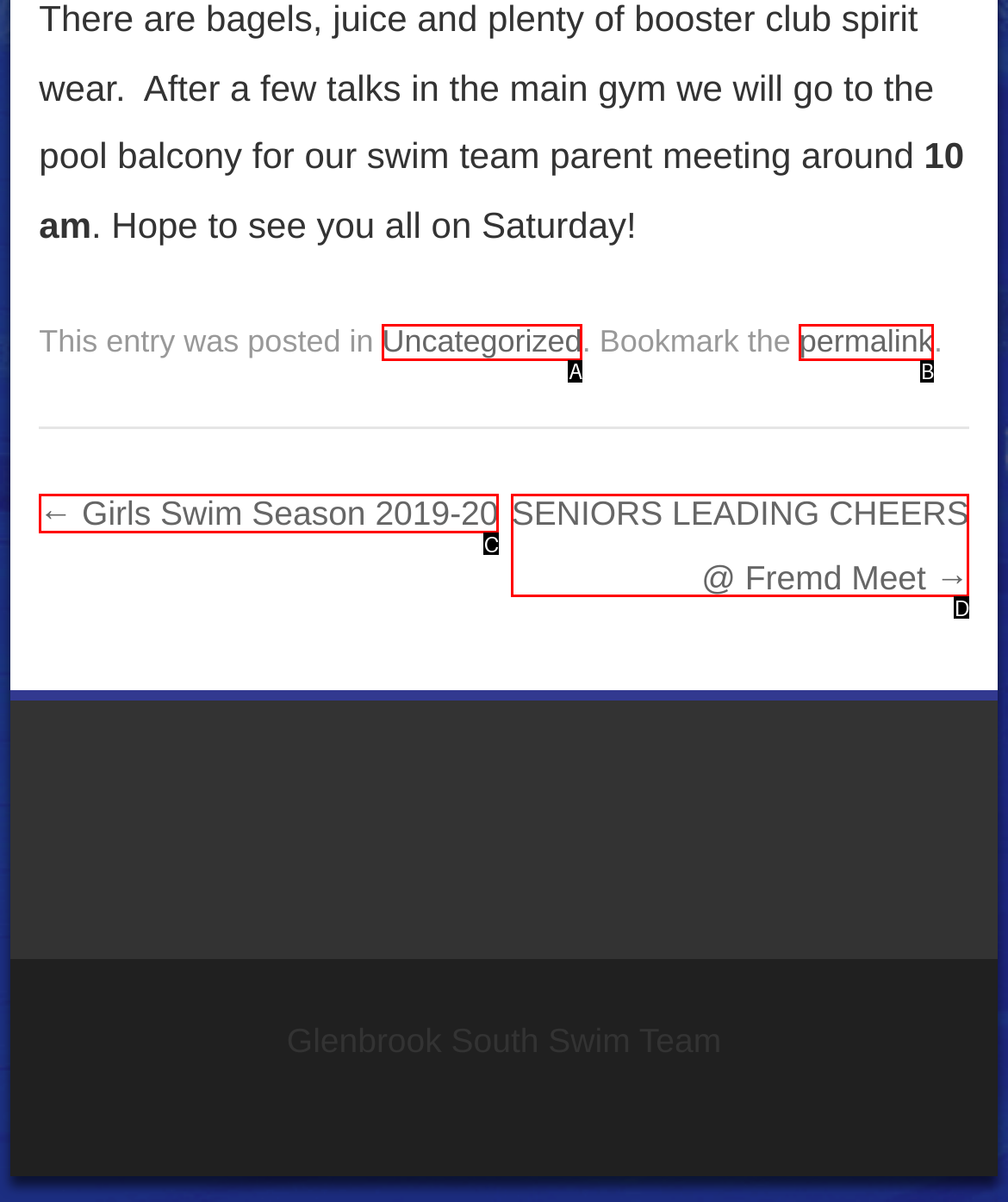From the given options, choose the HTML element that aligns with the description: ← Girls Swim Season 2019-20. Respond with the letter of the selected element.

C